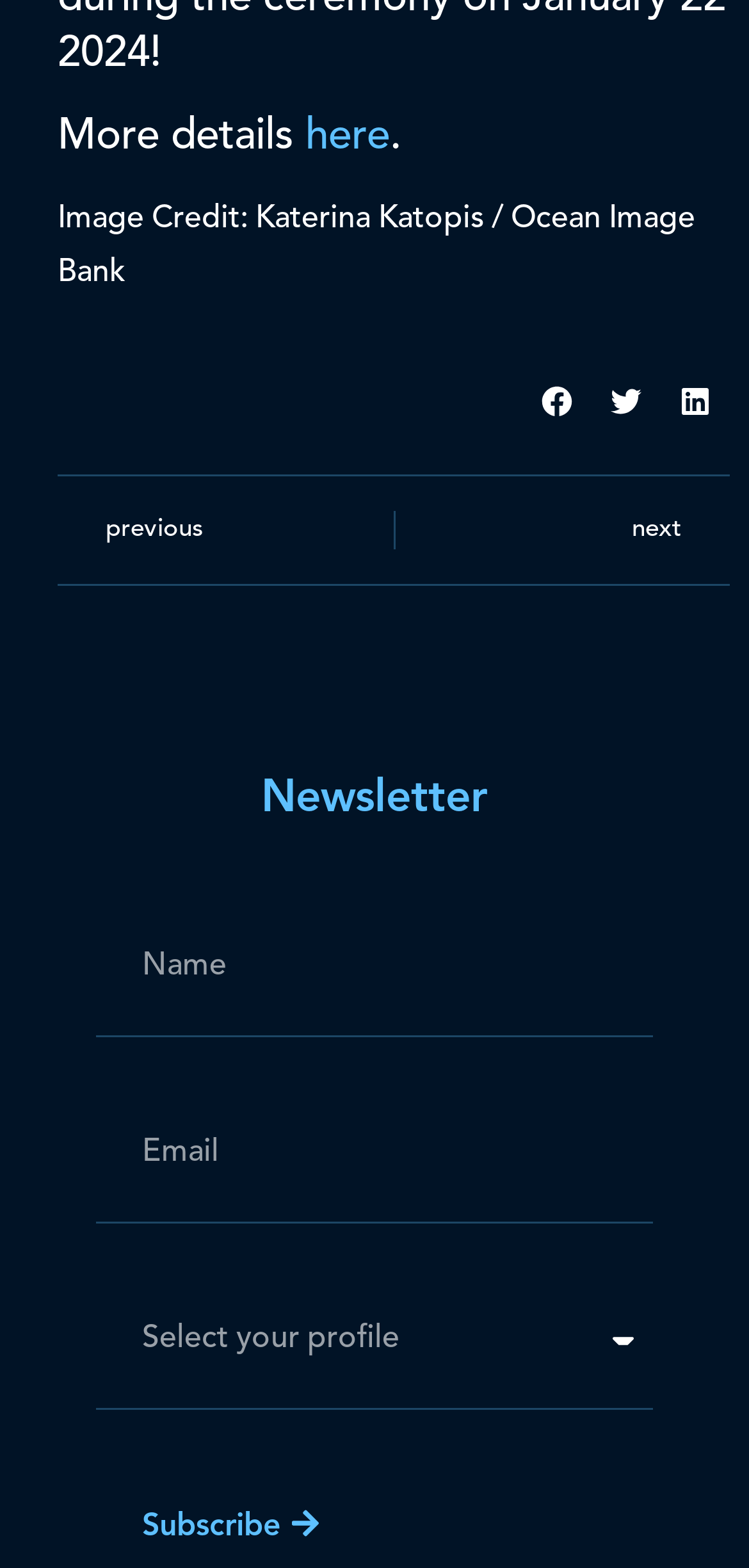Identify the coordinates of the bounding box for the element described below: "aria-label="Share on linkedin"". Return the coordinates as four float numbers between 0 and 1: [left, top, right, bottom].

[0.882, 0.235, 0.974, 0.279]